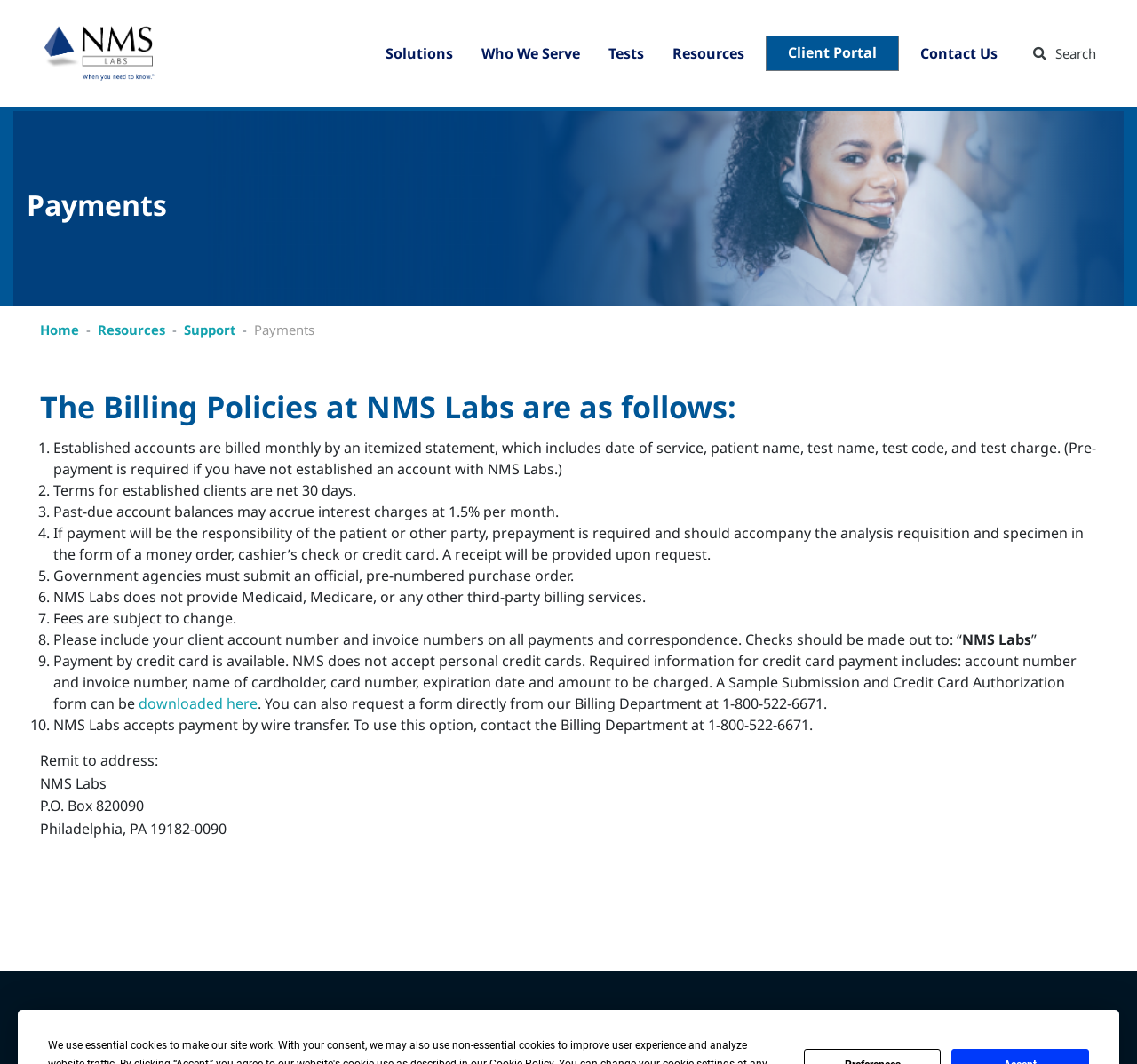Pinpoint the bounding box coordinates of the element to be clicked to execute the instruction: "Download the Sample Submission and Credit Card Authorization form".

[0.122, 0.652, 0.227, 0.671]